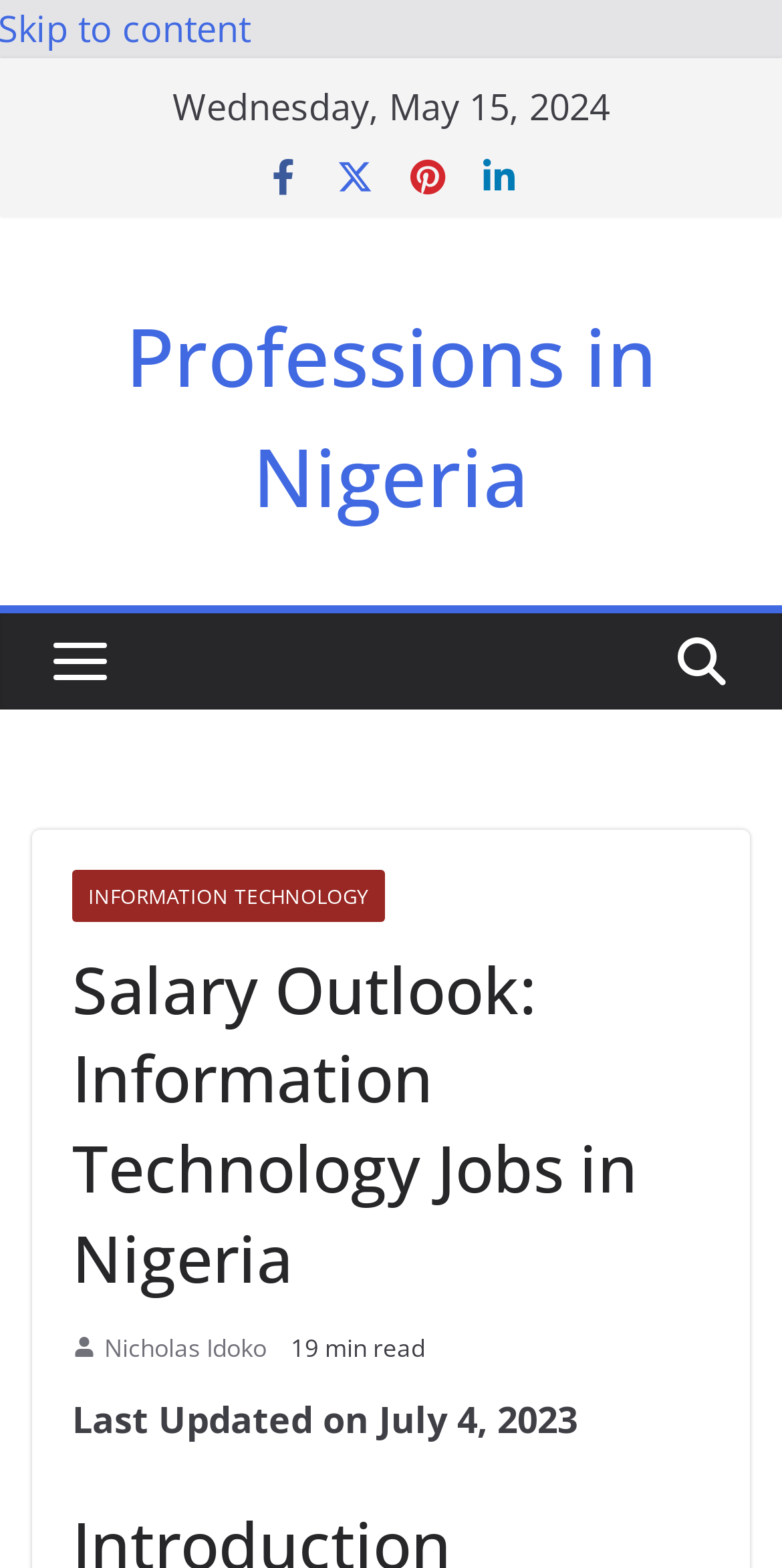Please locate and generate the primary heading on this webpage.

Salary Outlook: Information Technology Jobs in Nigeria